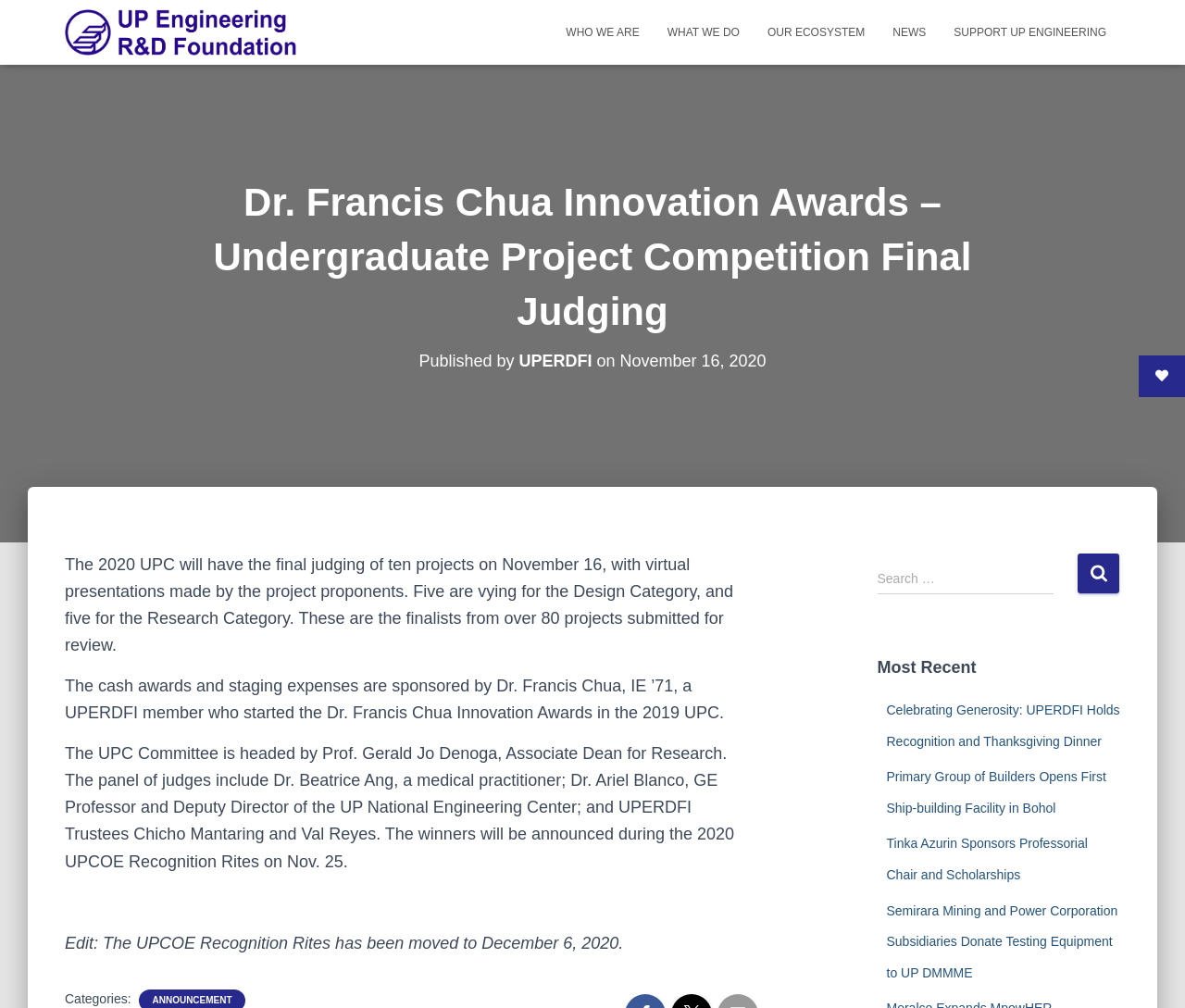How many projects are vying for the Design Category?
Based on the visual details in the image, please answer the question thoroughly.

According to the text 'The 2020 UPC will have the final judging of ten projects on November 16, with virtual presentations made by the project proponents. Five are vying for the Design Category, and five for the Research Category.', there are five projects vying for the Design Category.